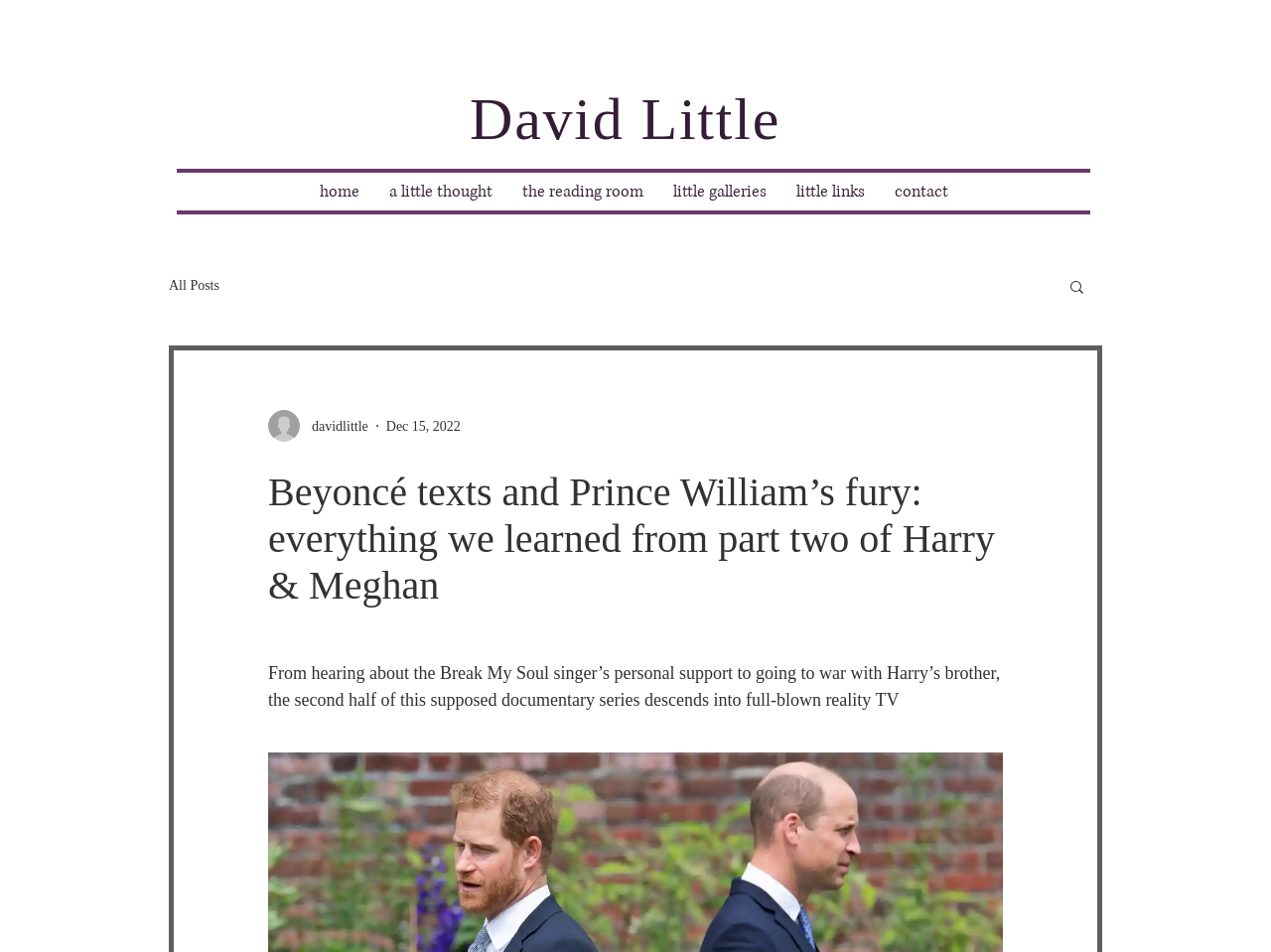Identify the first-level heading on the webpage and generate its text content.

Beyoncé texts and Prince William’s fury: everything we learned from part two of Harry & Meghan